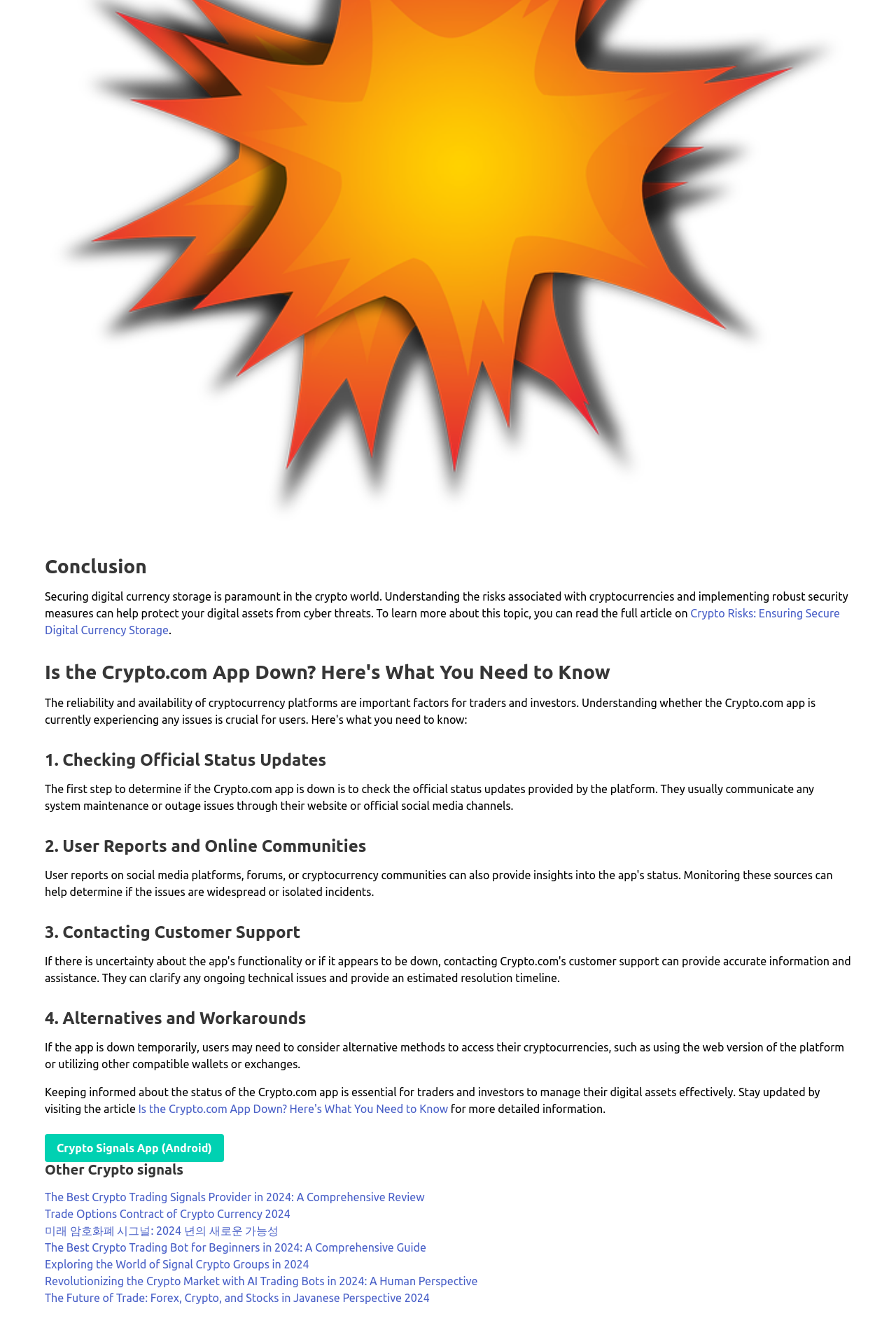Please determine the bounding box coordinates of the element to click in order to execute the following instruction: "Check the article about the future of trade in Javanese perspective". The coordinates should be four float numbers between 0 and 1, specified as [left, top, right, bottom].

[0.05, 0.976, 0.48, 0.986]